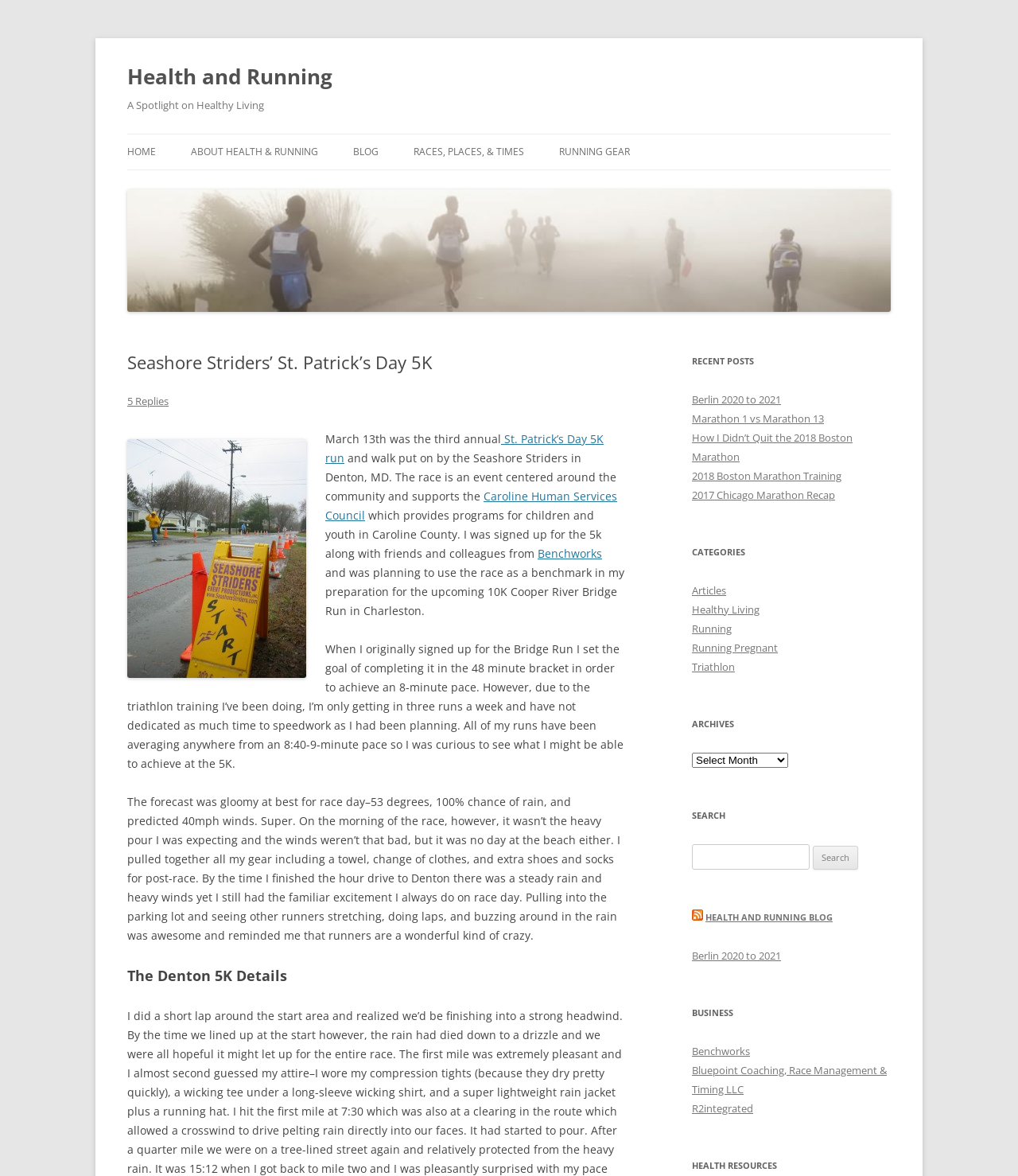From the image, can you give a detailed response to the question below:
What is the name of the company that the author is affiliated with?

The article mentions that the author is affiliated with Benchworks, which is a company that the author mentions in the context of colleagues and friends who participated in the race.